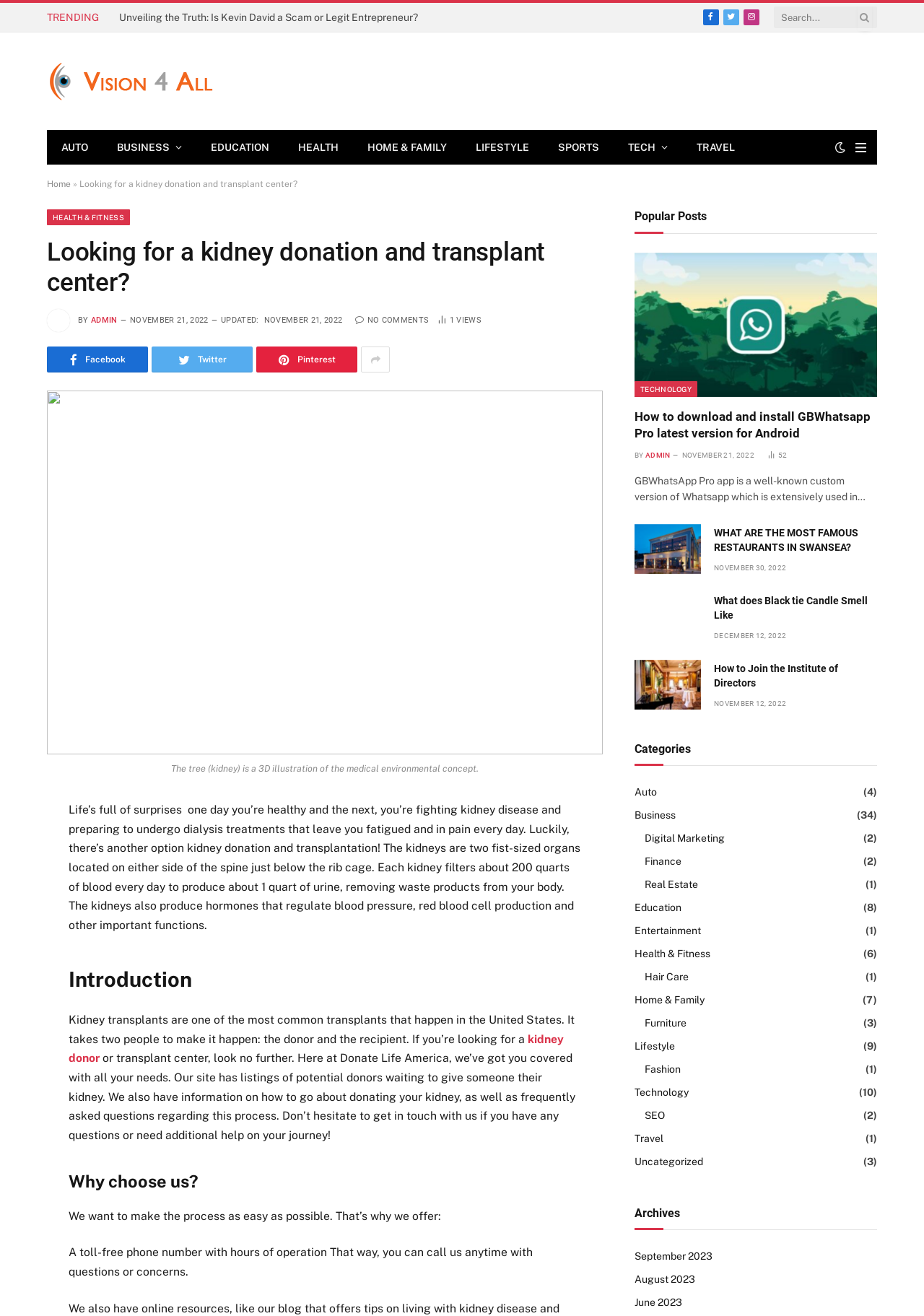Locate the bounding box coordinates of the area where you should click to accomplish the instruction: "Read more about kidney donation and transplantation".

[0.074, 0.61, 0.628, 0.708]